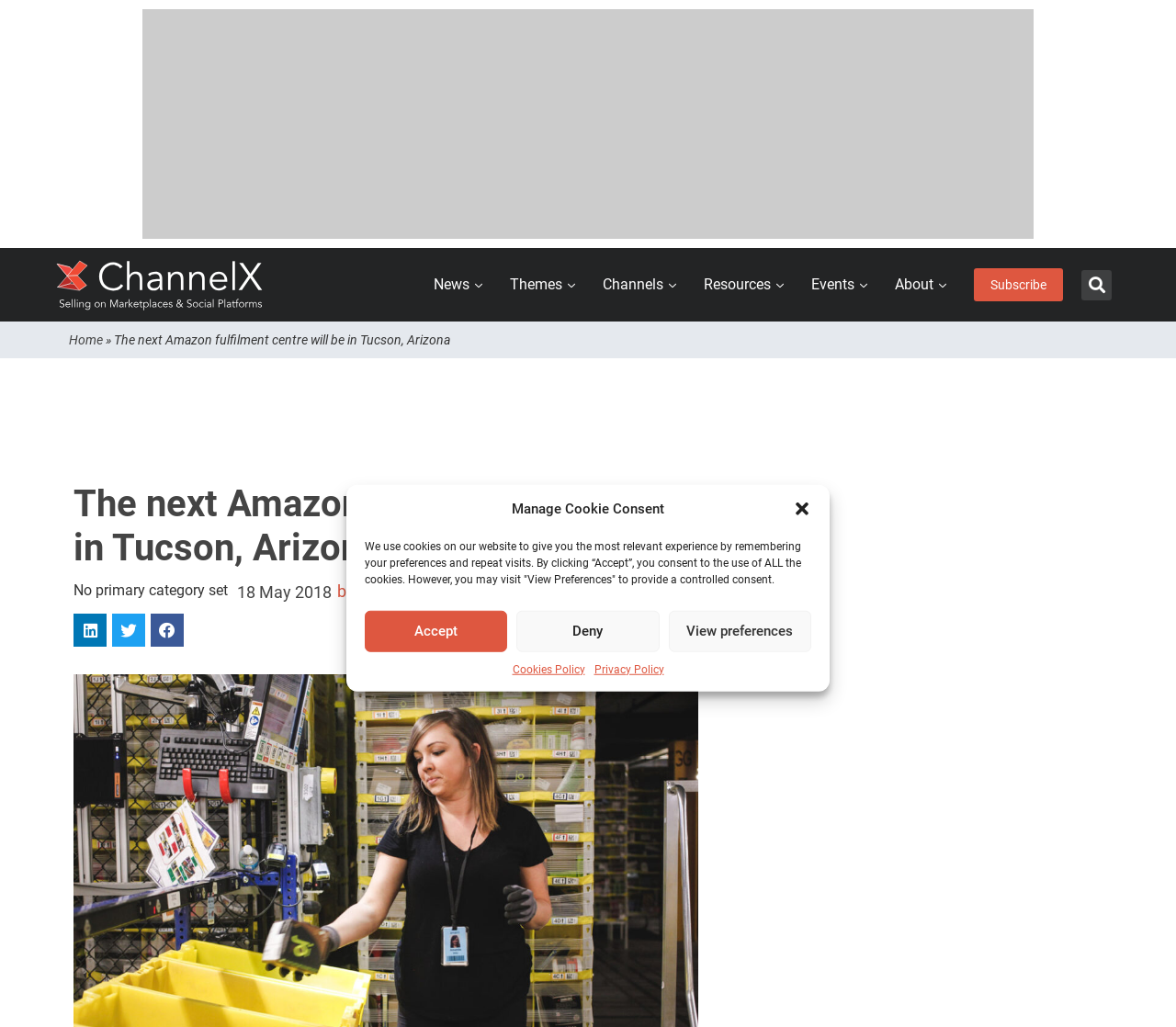Determine the coordinates of the bounding box for the clickable area needed to execute this instruction: "Click the link to read Rosemary’s article".

None